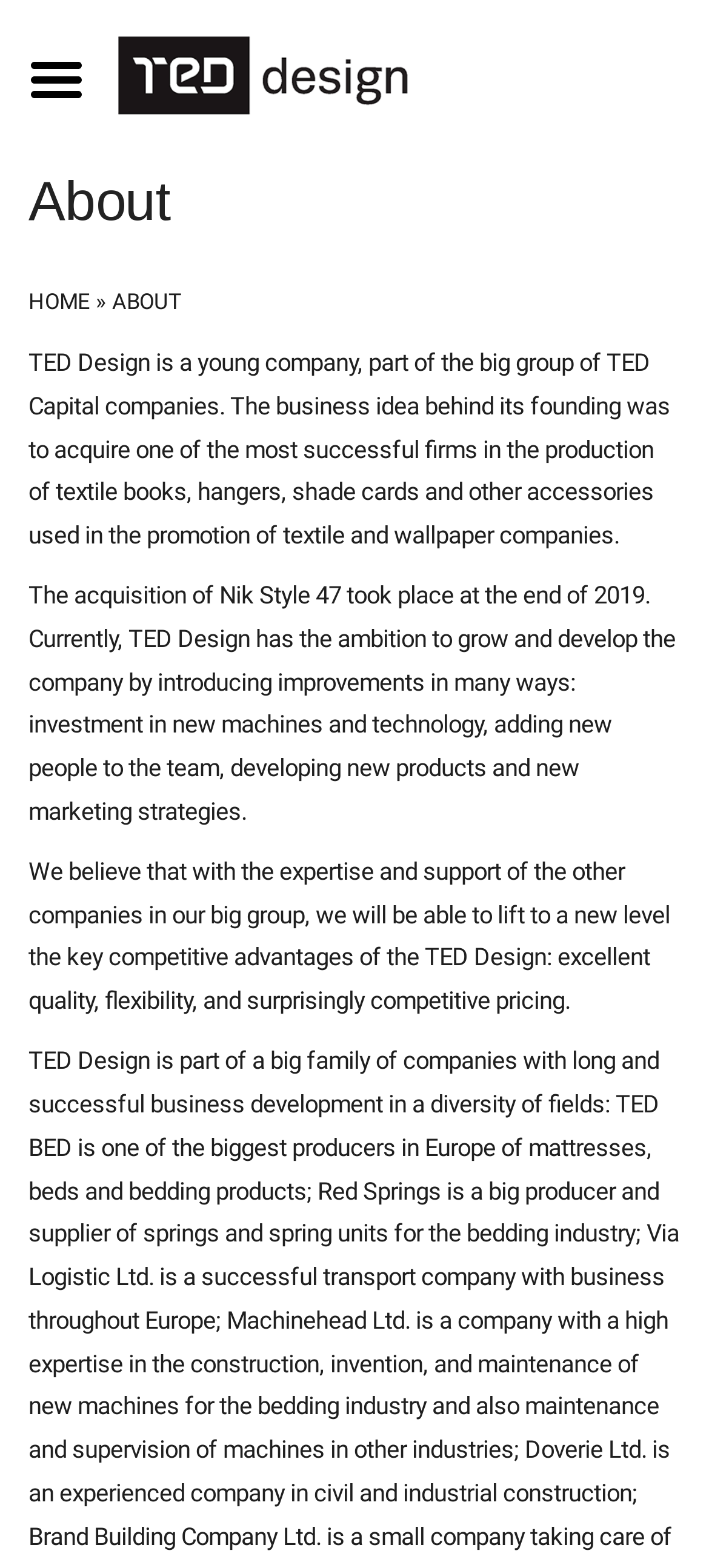Analyze the image and deliver a detailed answer to the question: When was Nik Style 47 acquired?

According to the webpage, the acquisition of Nik Style 47 took place at the end of 2019, which is mentioned in the second paragraph of the webpage content.